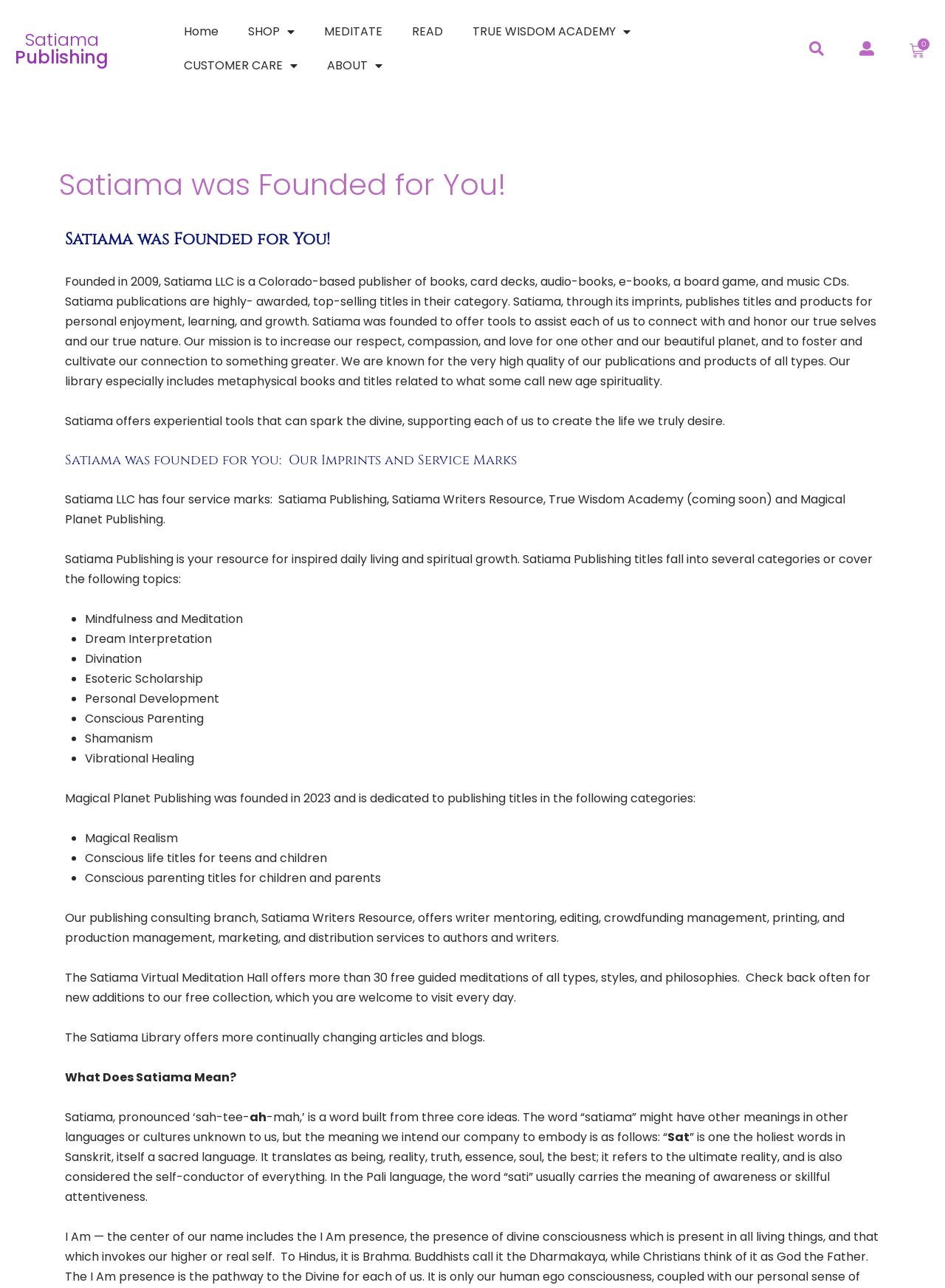What types of products does Satiama offer?
Relying on the image, give a concise answer in one word or a brief phrase.

Books, card decks, audio-books, e-books, music CDs